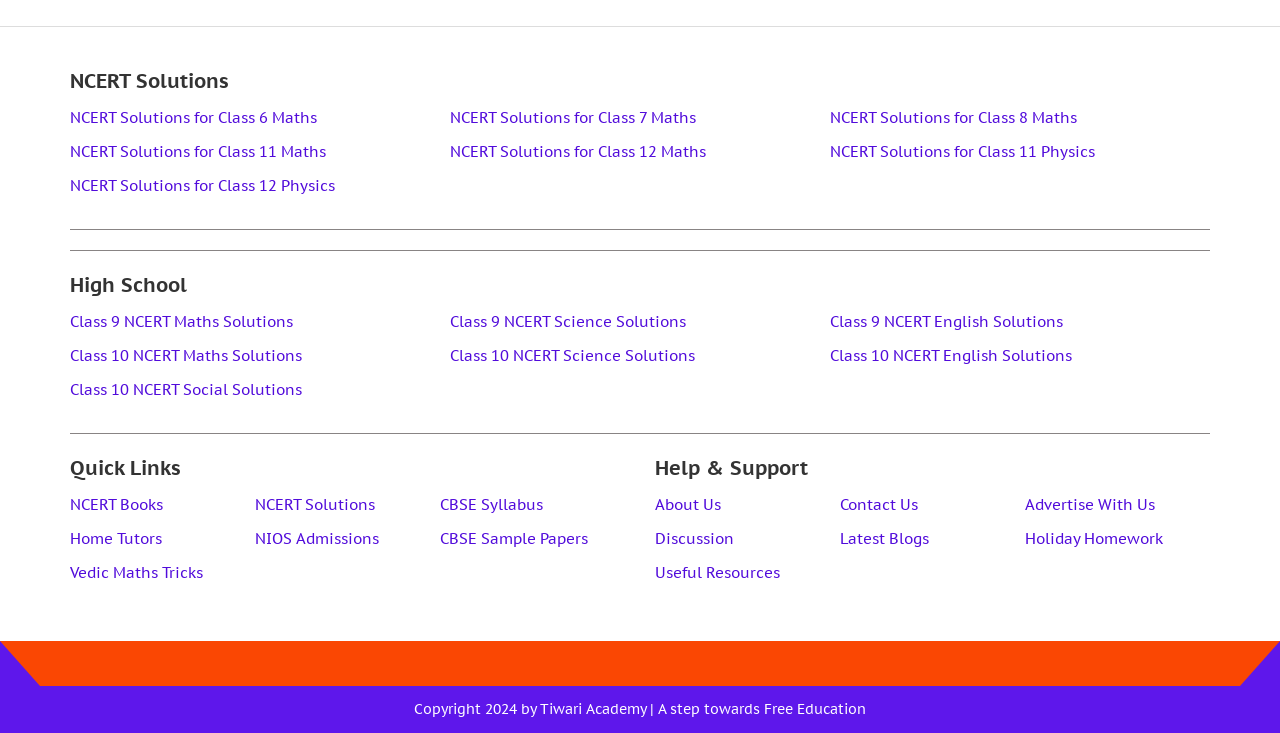What is the purpose of the 'Quick Links' section?
With the help of the image, please provide a detailed response to the question.

The 'Quick Links' section provides links to important resources such as NCERT Books, NCERT Solutions, CBSE Syllabus, and more. This section is designed to provide quick access to these resources for users.